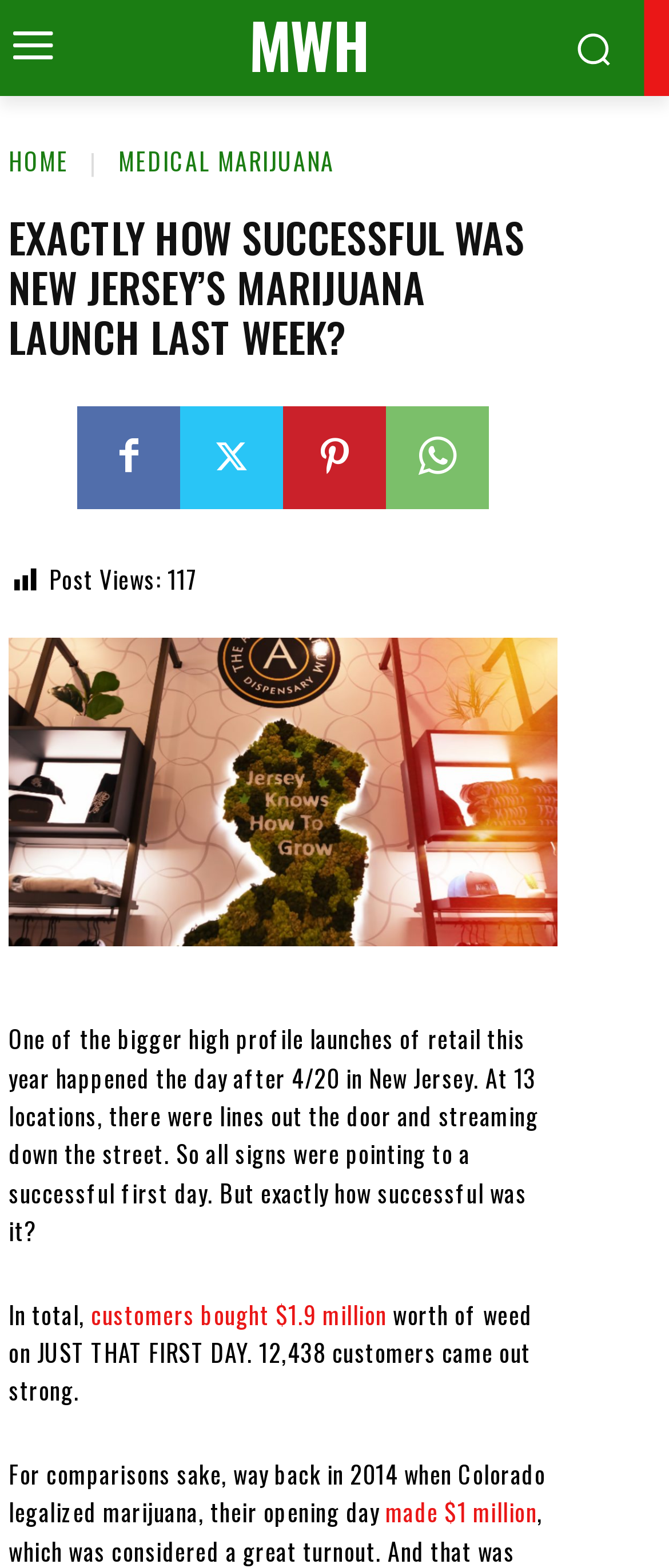Please find the bounding box coordinates of the clickable region needed to complete the following instruction: "Click the link to compare with Colorado's opening day". The bounding box coordinates must consist of four float numbers between 0 and 1, i.e., [left, top, right, bottom].

[0.576, 0.952, 0.803, 0.975]